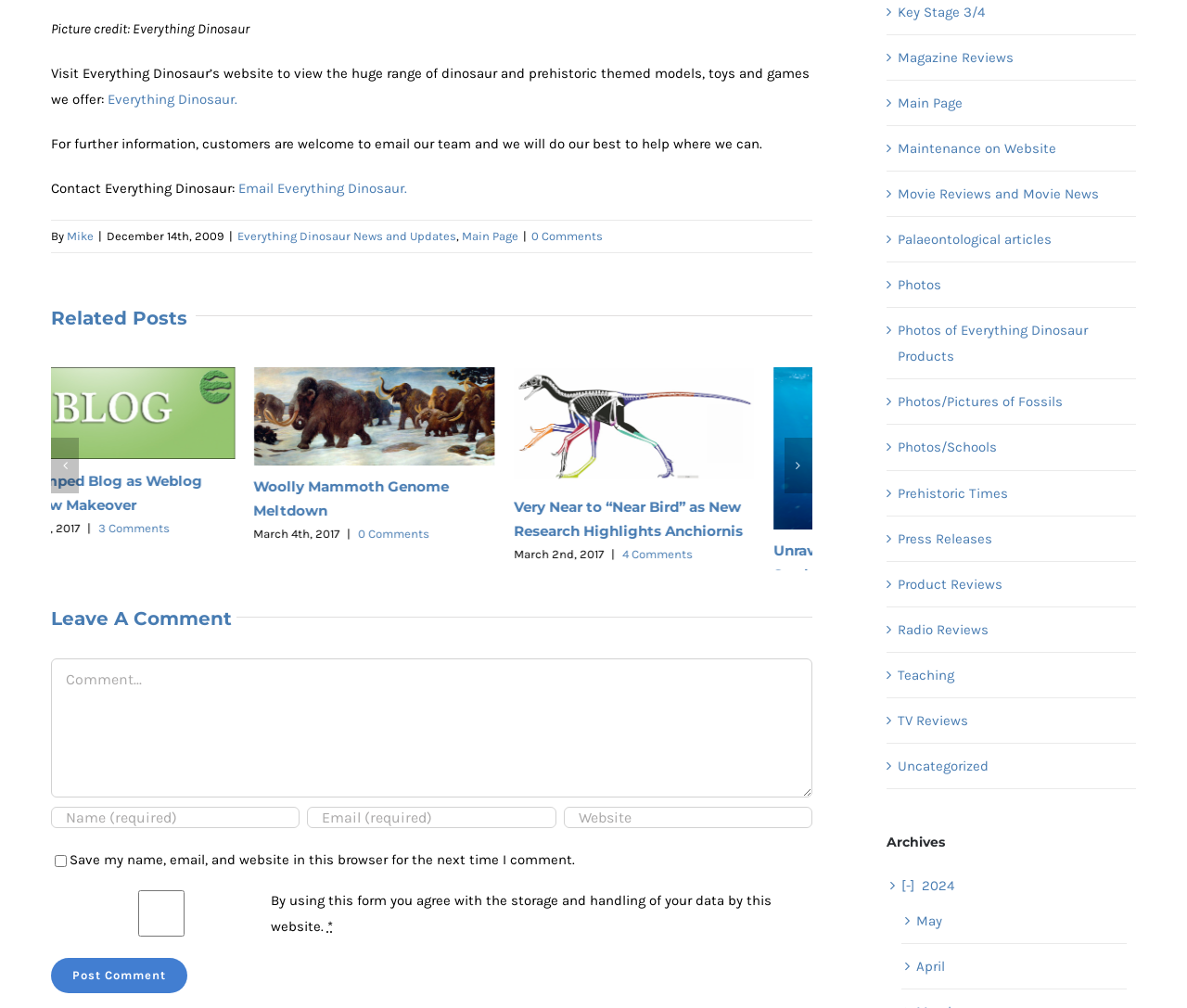Locate the bounding box coordinates of the element to click to perform the following action: 'Request Information'. The coordinates should be given as four float values between 0 and 1, in the form of [left, top, right, bottom].

None